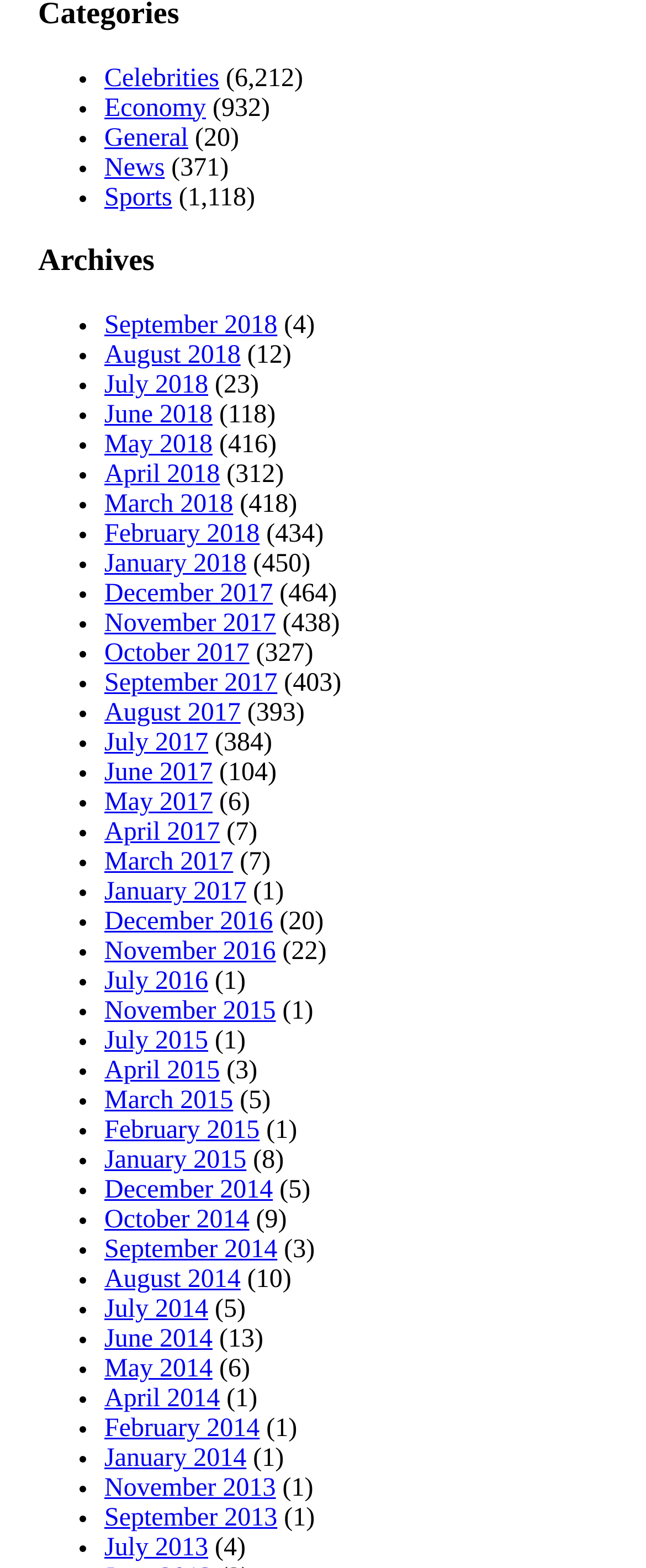Identify the bounding box coordinates of the area you need to click to perform the following instruction: "Click on News".

[0.162, 0.098, 0.255, 0.116]